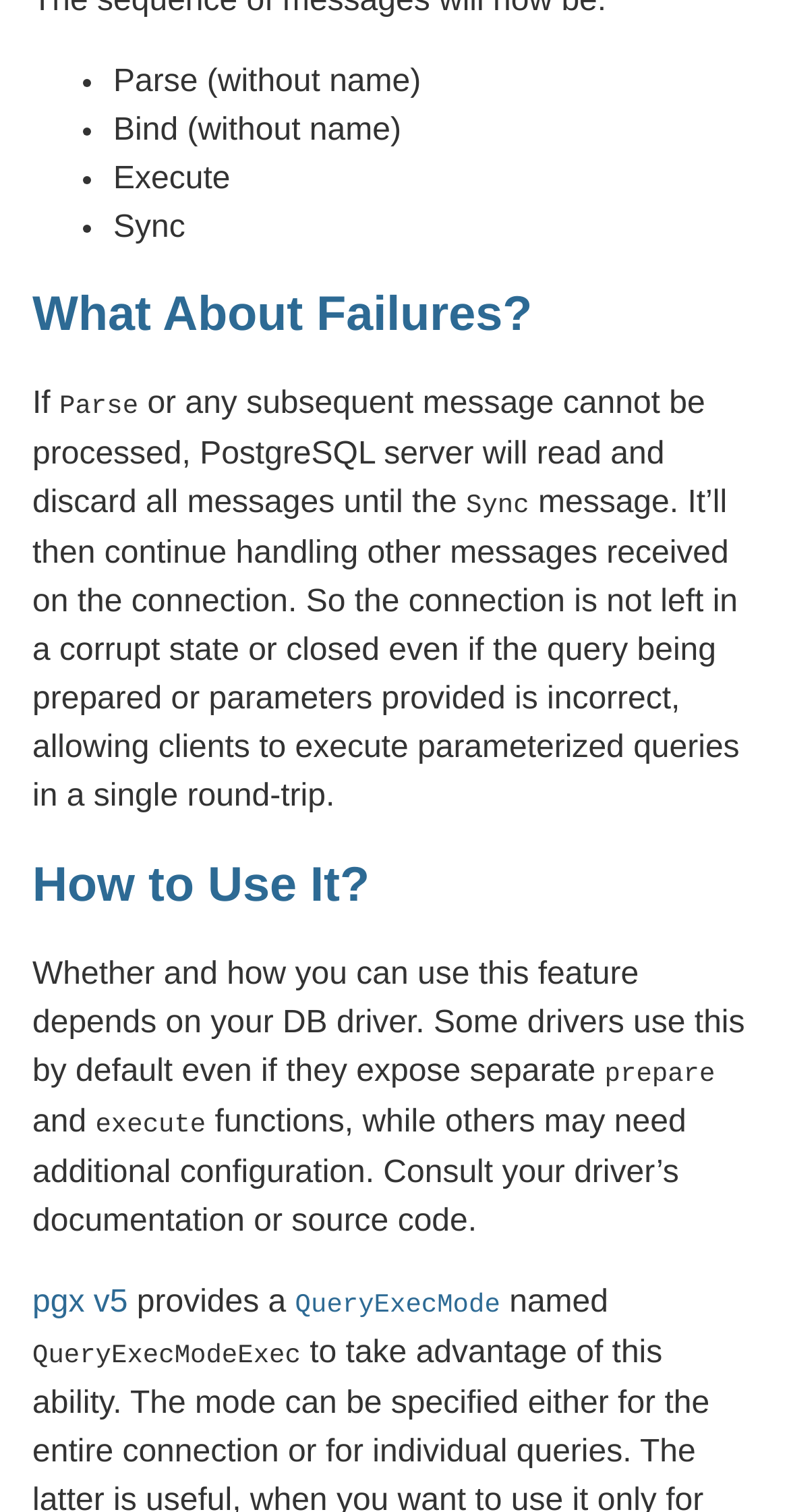Find the bounding box of the element with the following description: "What About Failures?". The coordinates must be four float numbers between 0 and 1, formatted as [left, top, right, bottom].

[0.041, 0.191, 0.675, 0.227]